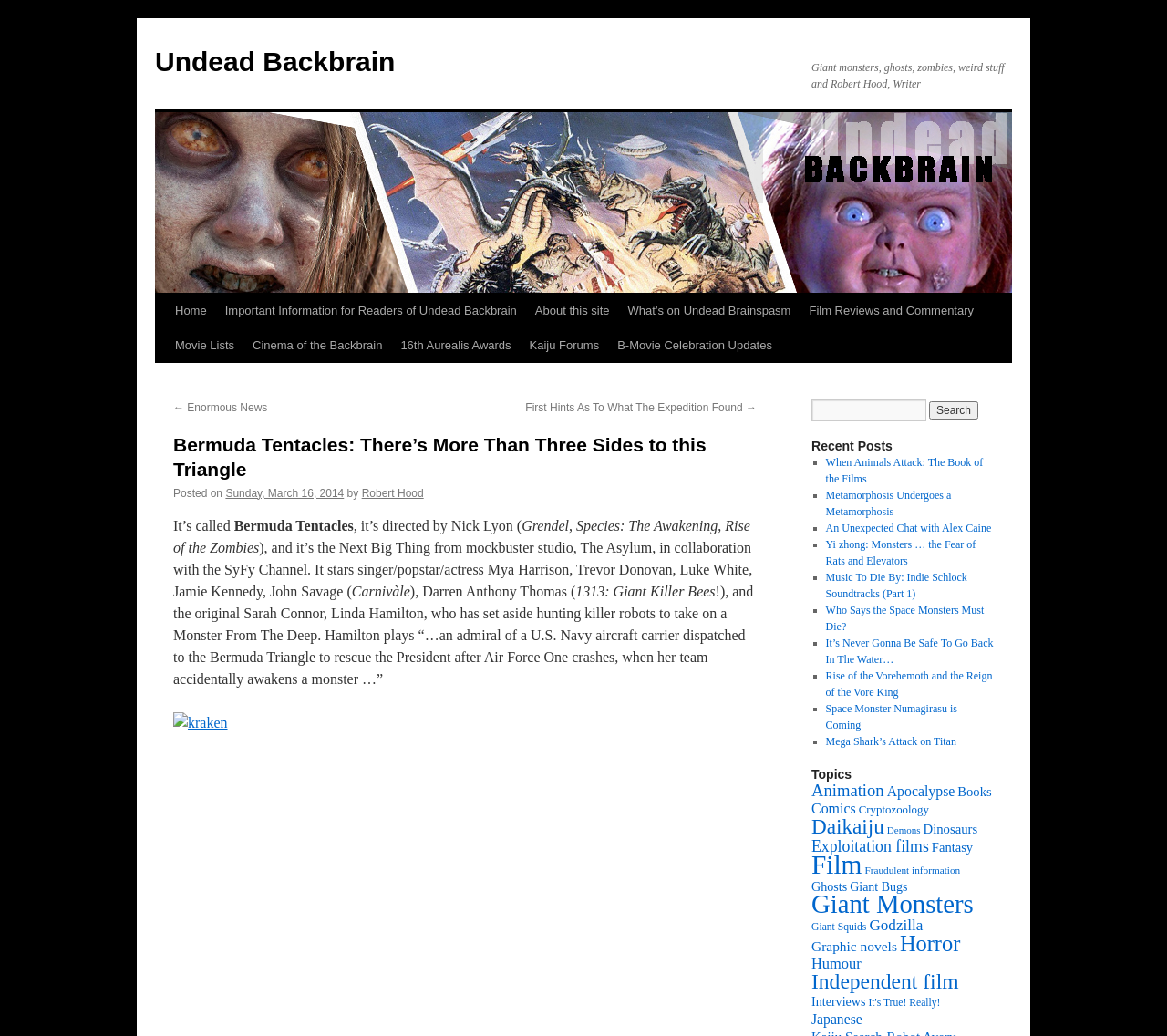Who is the author of the article 'Bermuda Tentacles: There’s More Than Three Sides to this Triangle'?
Using the image as a reference, answer the question with a short word or phrase.

Robert Hood